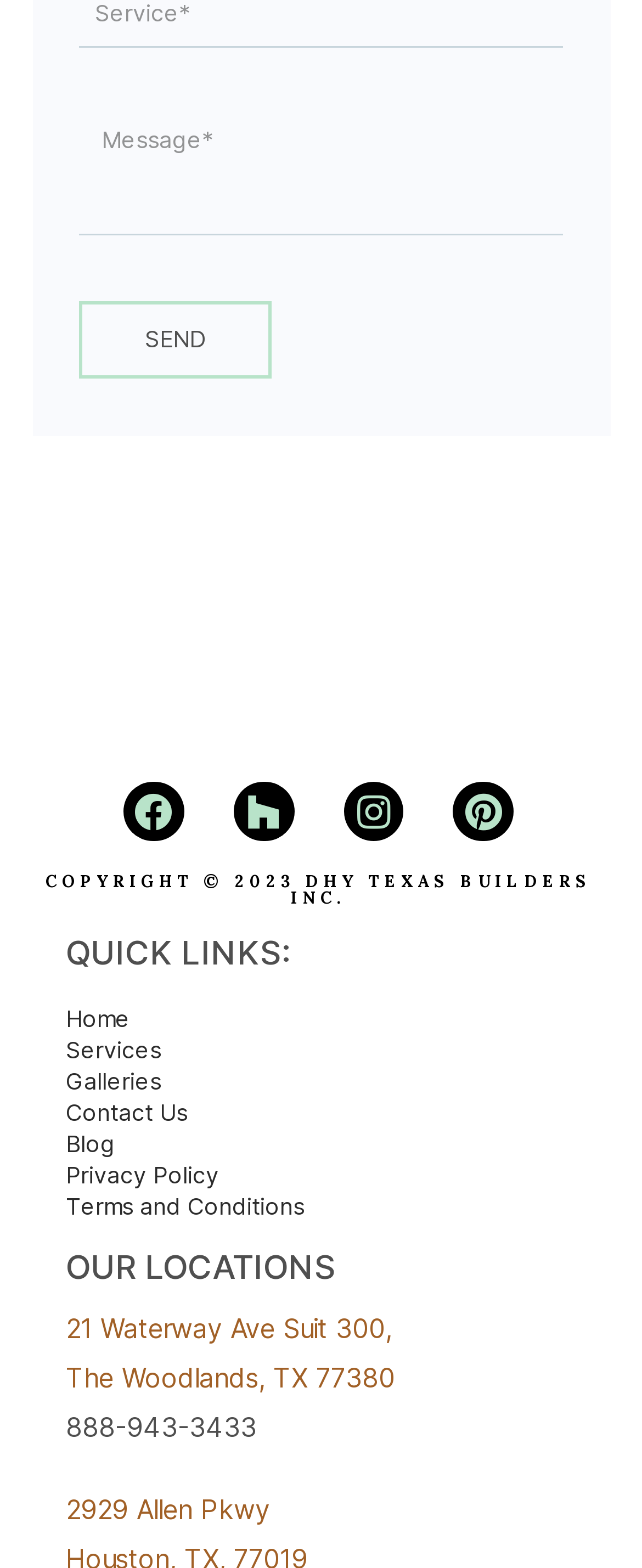For the element described, predict the bounding box coordinates as (top-left x, top-left y, bottom-right x, bottom-right y). All values should be between 0 and 1. Element description: parent_node: Message* name="form_fields[message]" placeholder="Message*"

[0.122, 0.072, 0.878, 0.15]